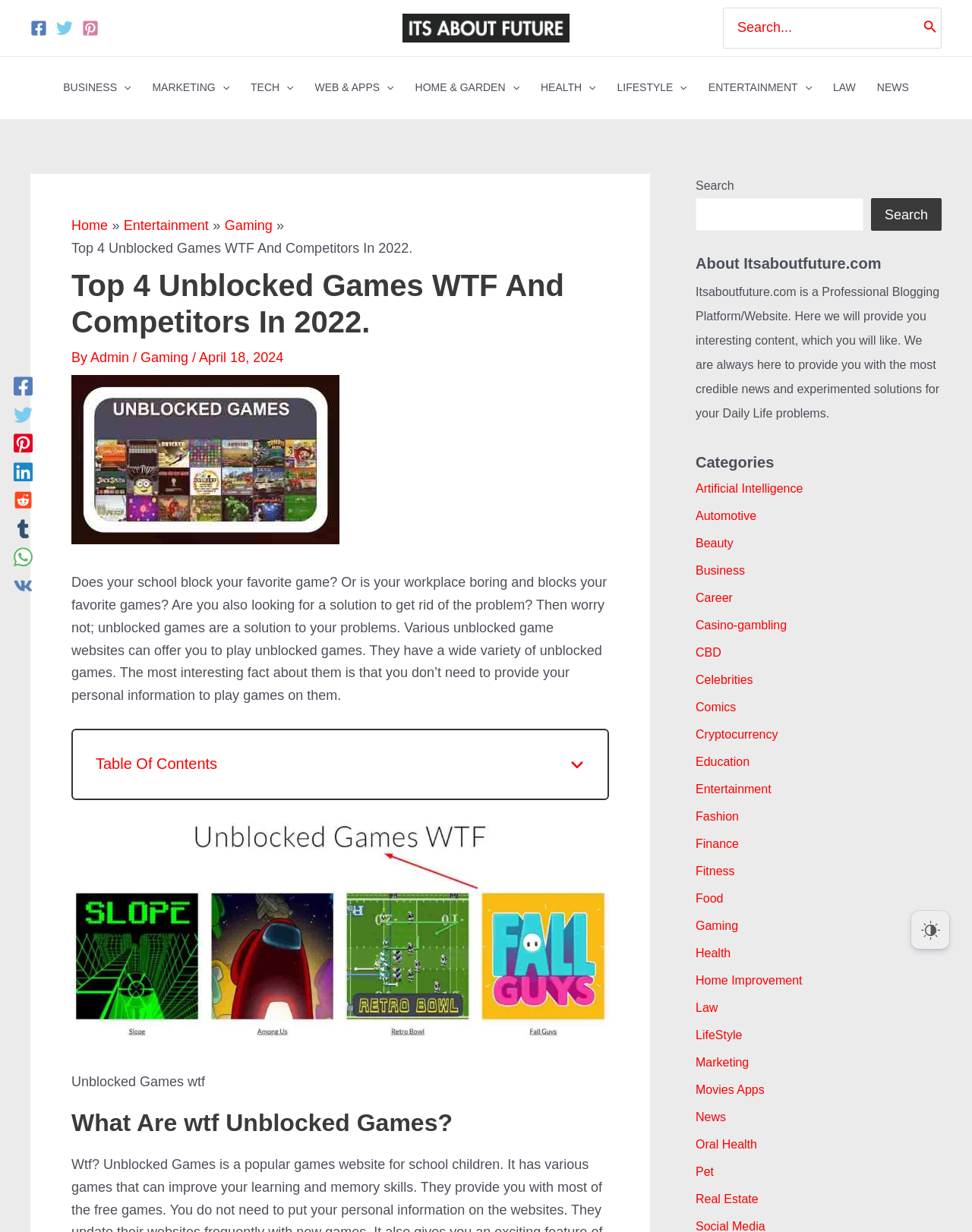Find the bounding box coordinates for the area that must be clicked to perform this action: "Toggle BUSINESS menu".

[0.054, 0.046, 0.146, 0.096]